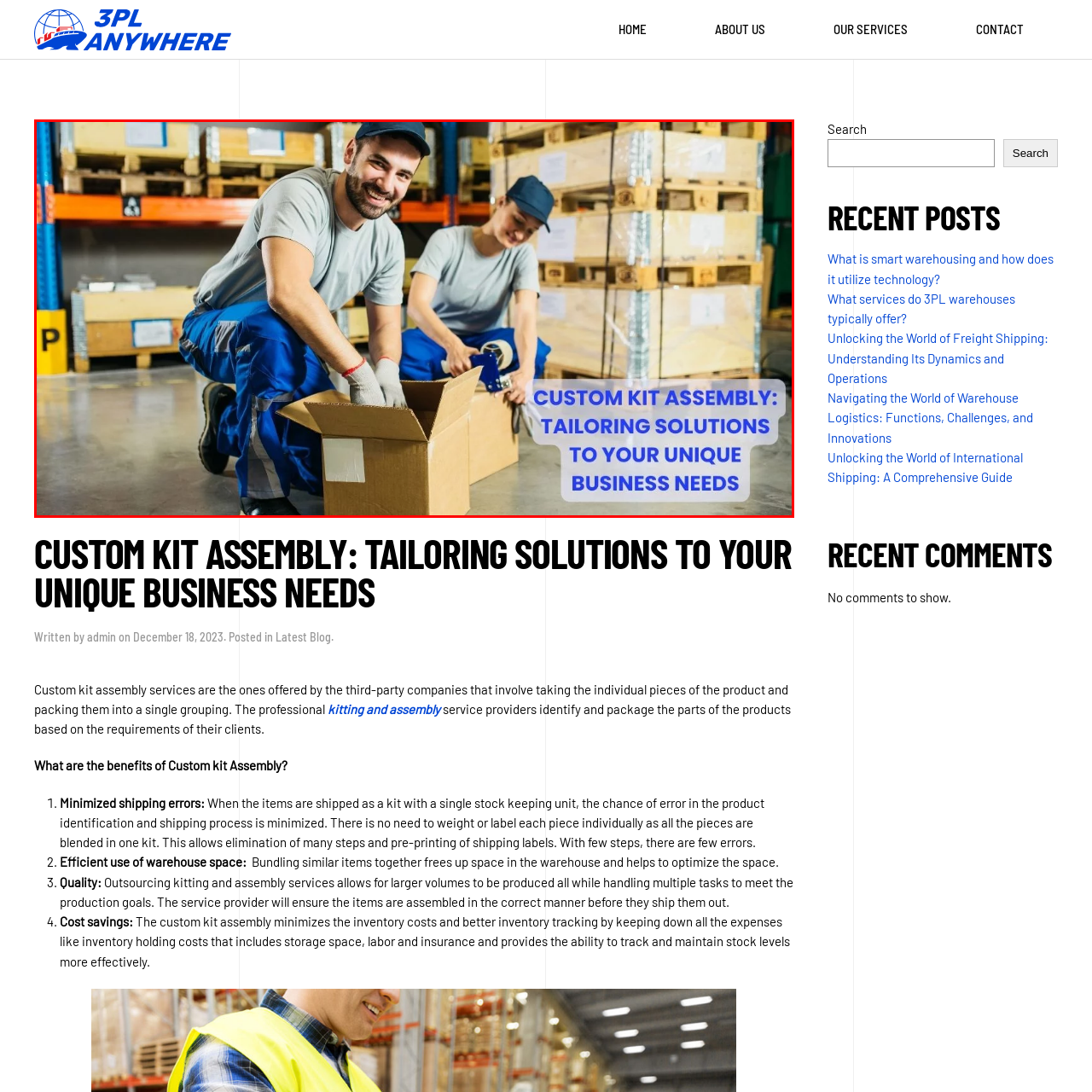Offer a thorough and descriptive summary of the image captured in the red bounding box.

In a vibrant warehouse setting, two workers are actively engaged in the process of custom kit assembly, embodying the phrase "Tailoring solutions to your unique business needs." The man on the left, dressed in a grey t-shirt and blue pants, is smiling cheerfully as he crouches beside a cardboard box, preparing to pack items within it. His co-worker, wearing similar attire, is positioned just behind him, holding a packaging tool and sharing a friendly interaction. Surrounding them are neatly stacked pallets, suggesting an organized workspace that highlights efficiency and teamwork. The text overlay emphasizes the importance of custom kit assembly, addressing the needs of businesses looking to streamline their operations and enhance productivity.